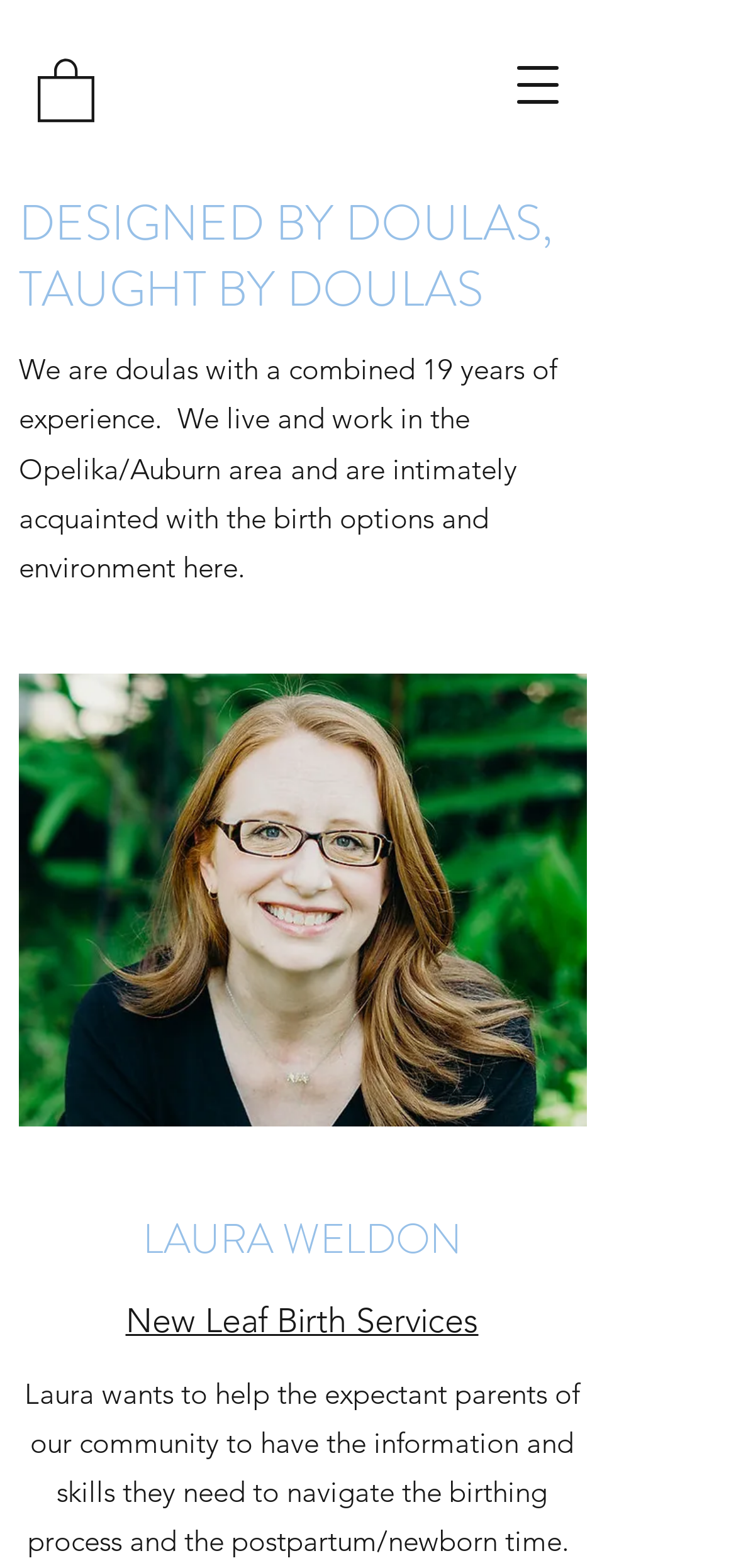Provide a brief response using a word or short phrase to this question:
What is the name of one of the instructors?

Laura Weldon